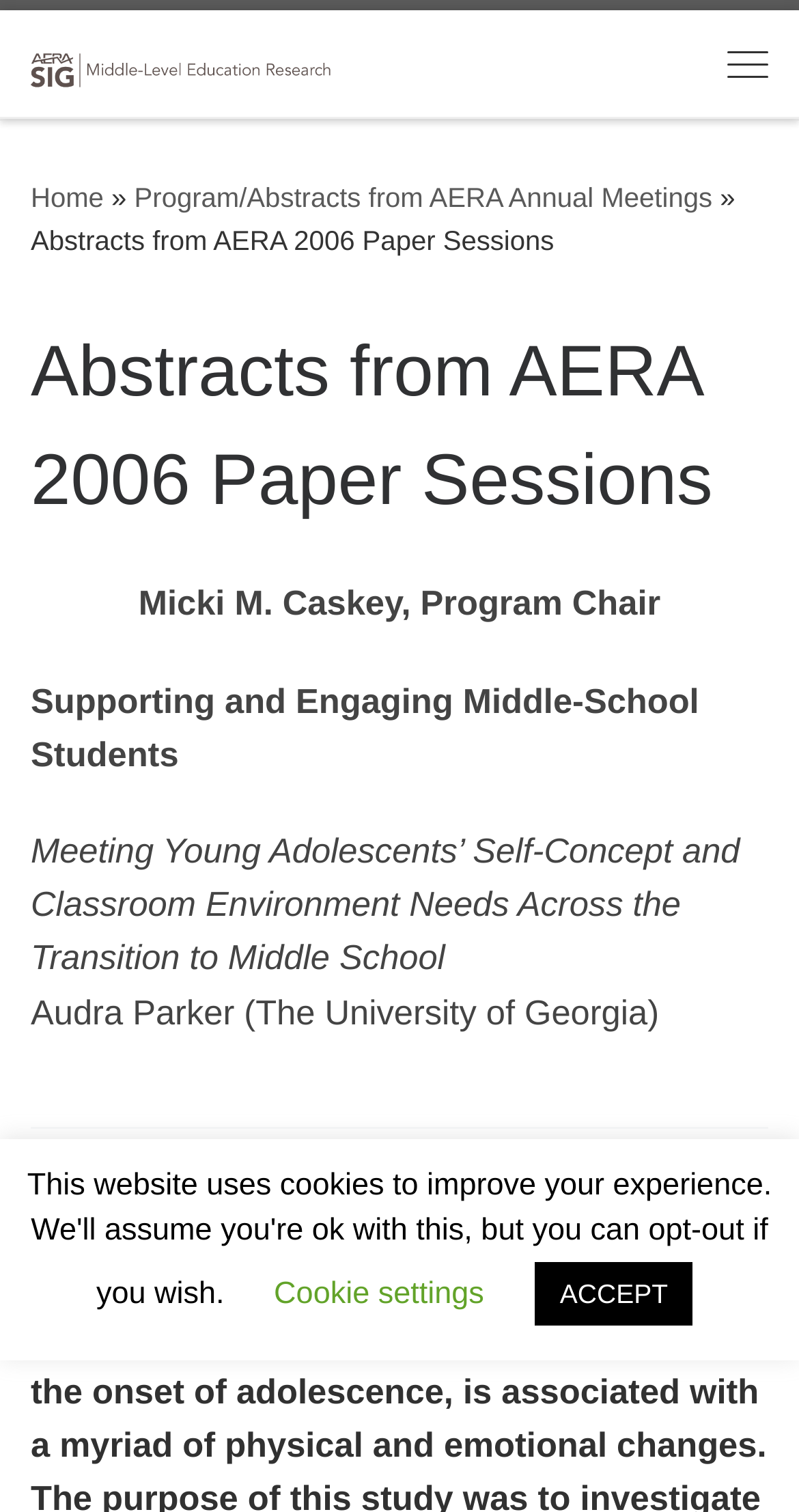Who is the program chair?
Give a thorough and detailed response to the question.

I found the text 'Micki M. Caskey, Program Chair' on the webpage, which indicates that Micki M. Caskey is the program chair.